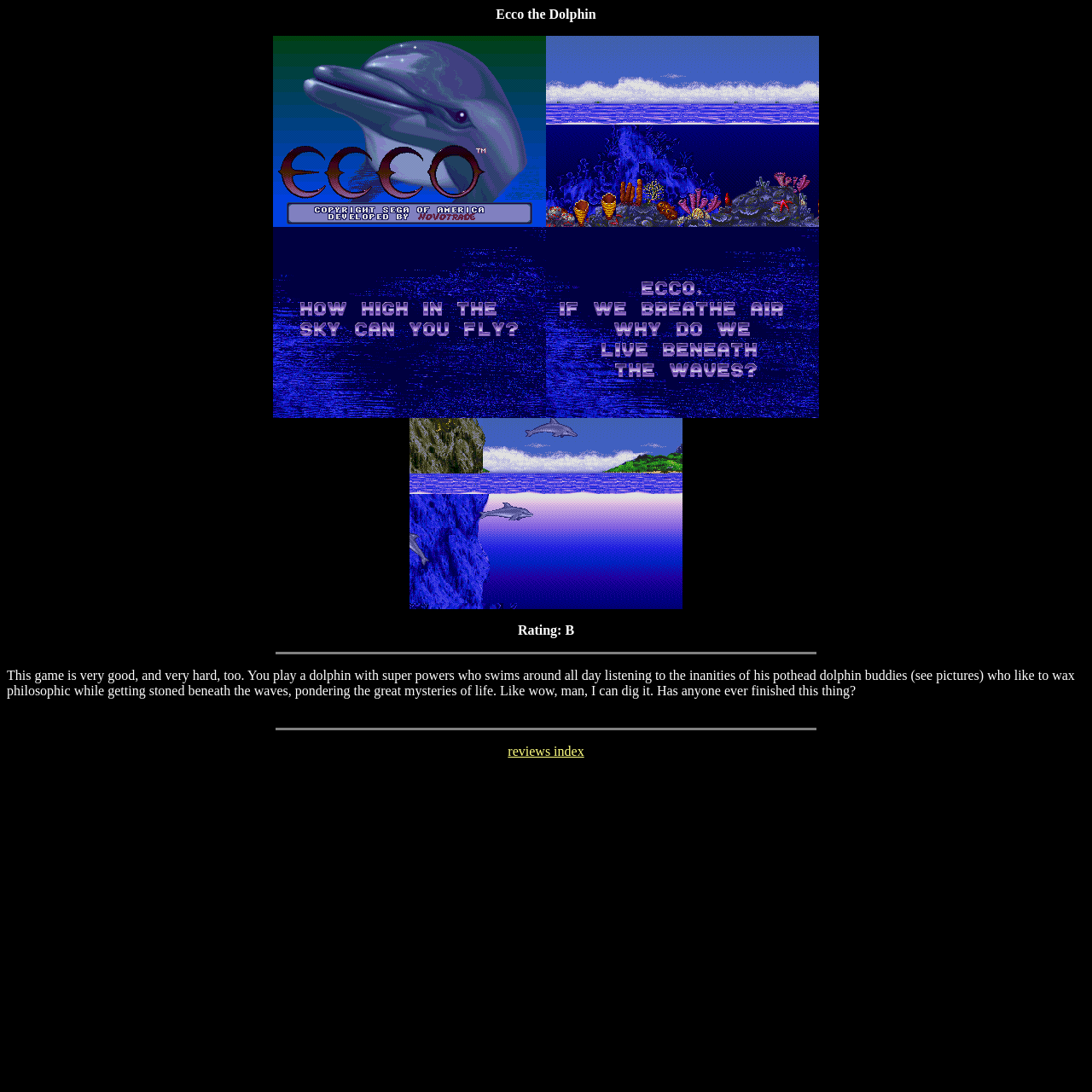What is the purpose of the link 'reviews index'?
Answer the question with detailed information derived from the image.

The link 'reviews index' is likely used to access reviews of the game, allowing users to read what others have to say about the game.